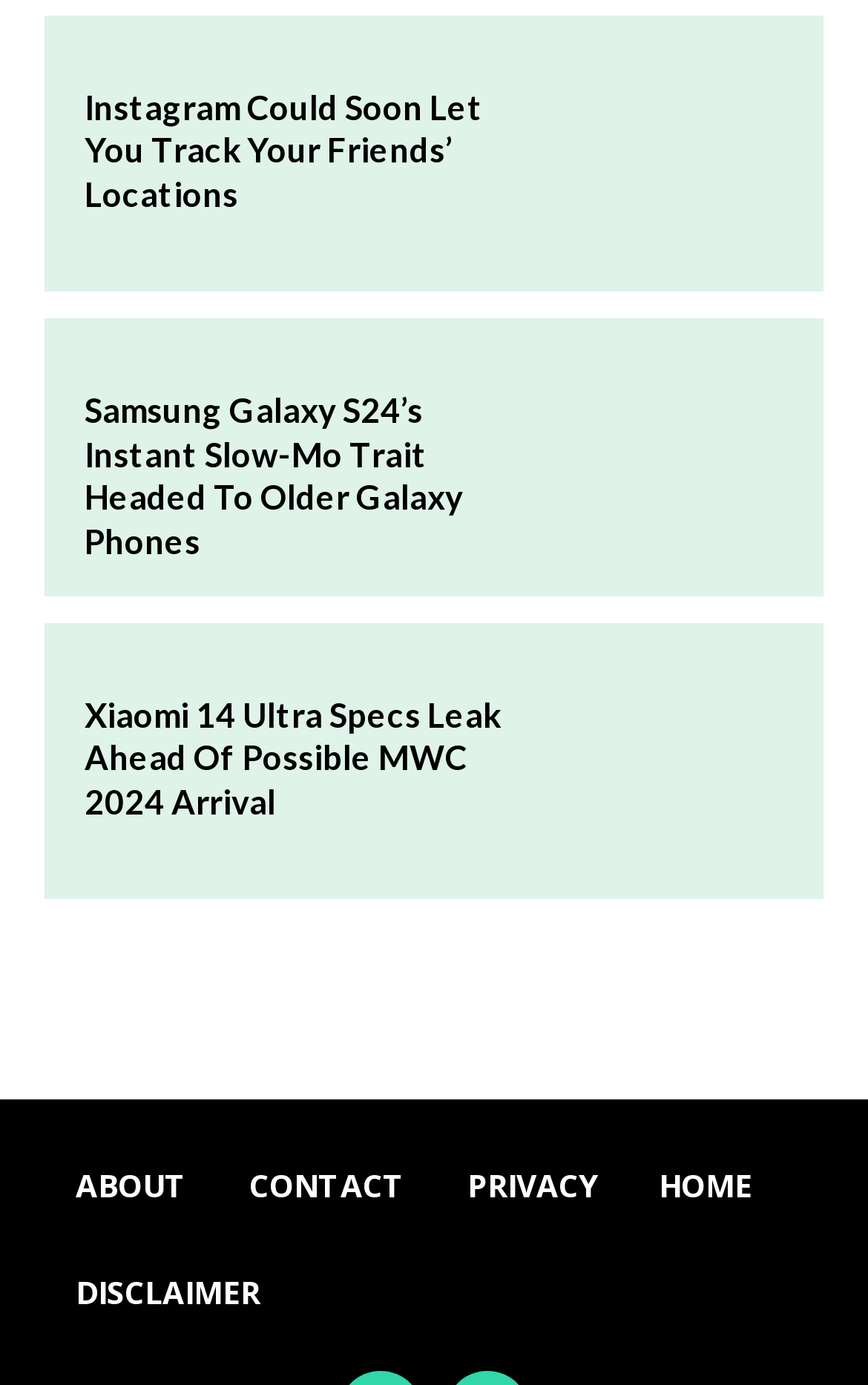Identify the bounding box coordinates of the region that needs to be clicked to carry out this instruction: "Go to the ABOUT page". Provide these coordinates as four float numbers ranging from 0 to 1, i.e., [left, top, right, bottom].

[0.051, 0.818, 0.251, 0.896]